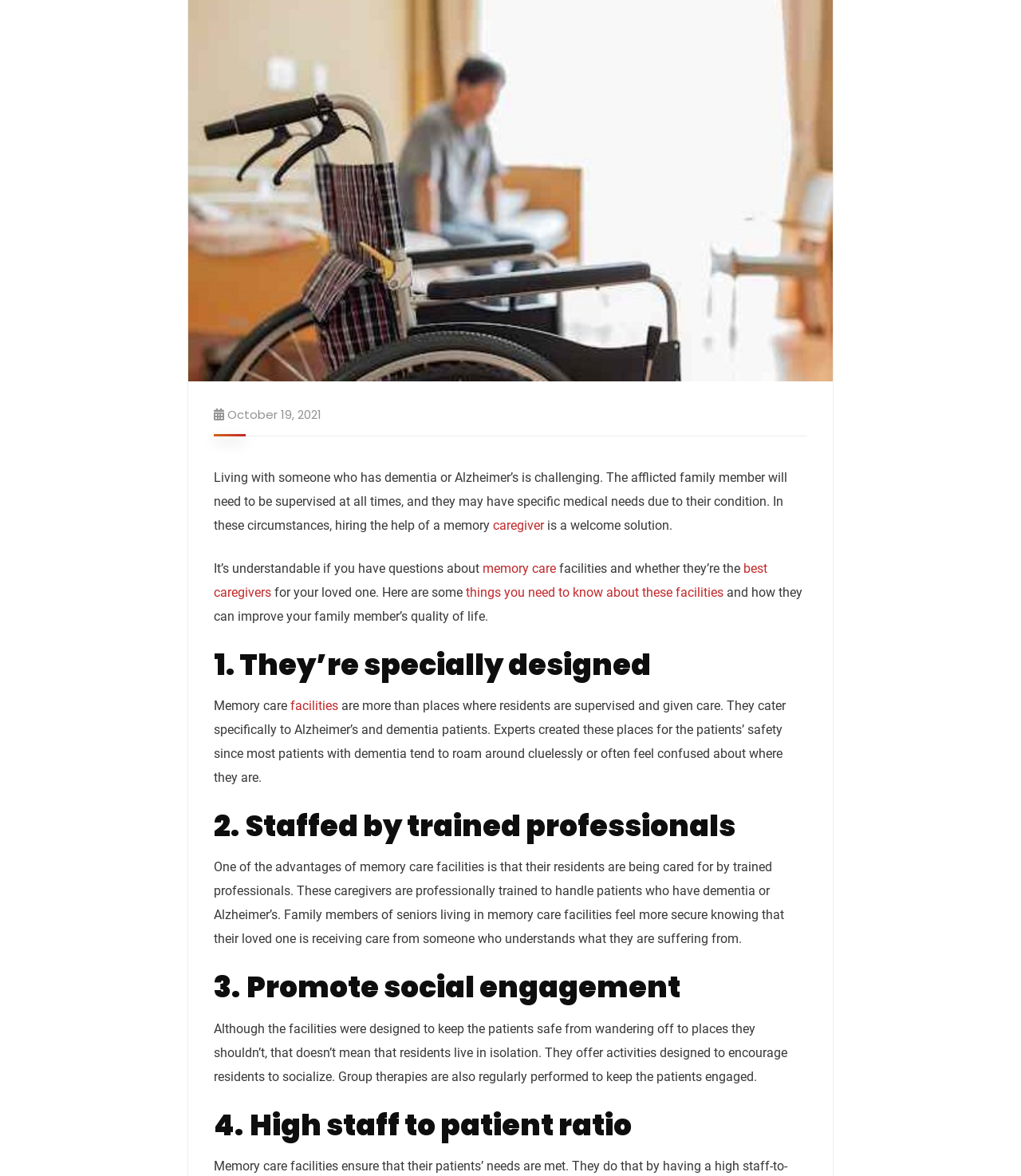Using the provided element description "memory care", determine the bounding box coordinates of the UI element.

[0.473, 0.477, 0.545, 0.49]